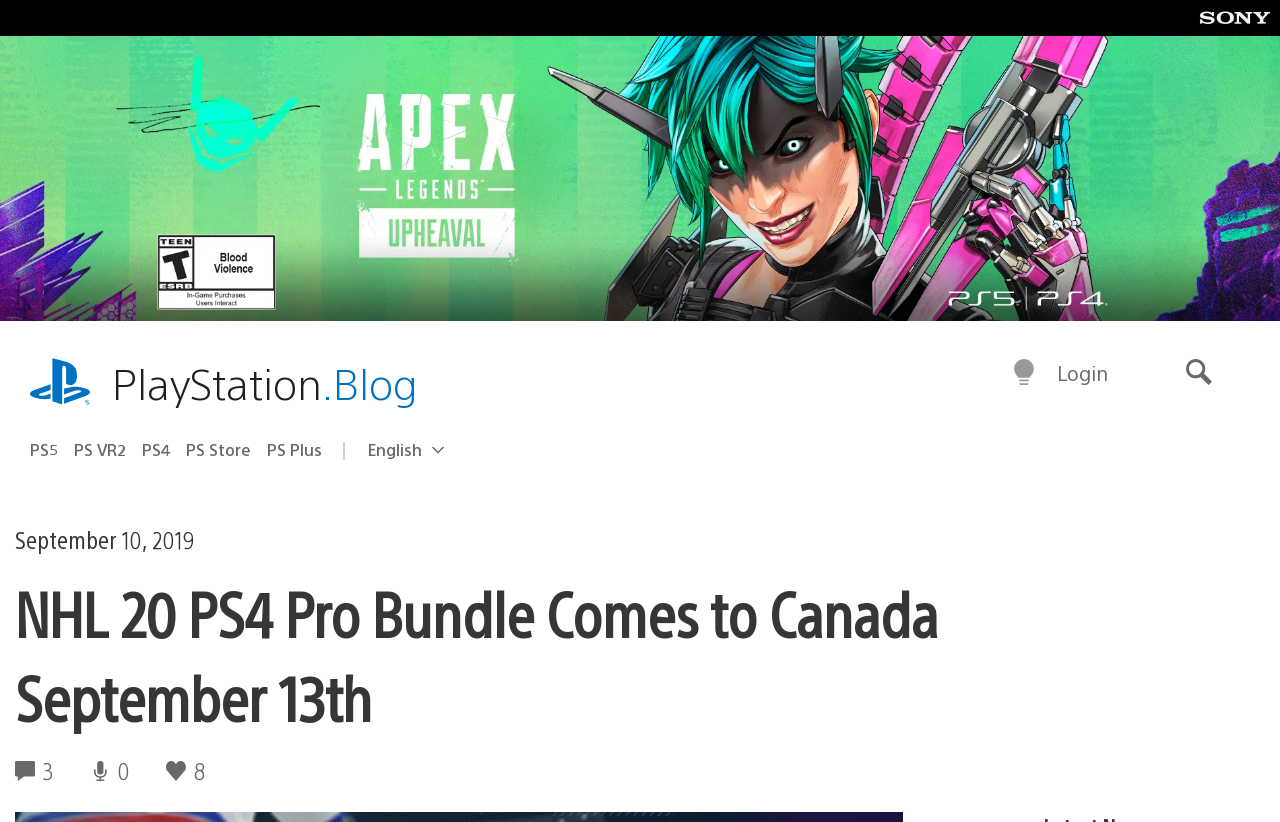What is the date of the article?
Please use the image to deliver a detailed and complete answer.

I found the text 'September 10, 2019' which indicates the date of the article.